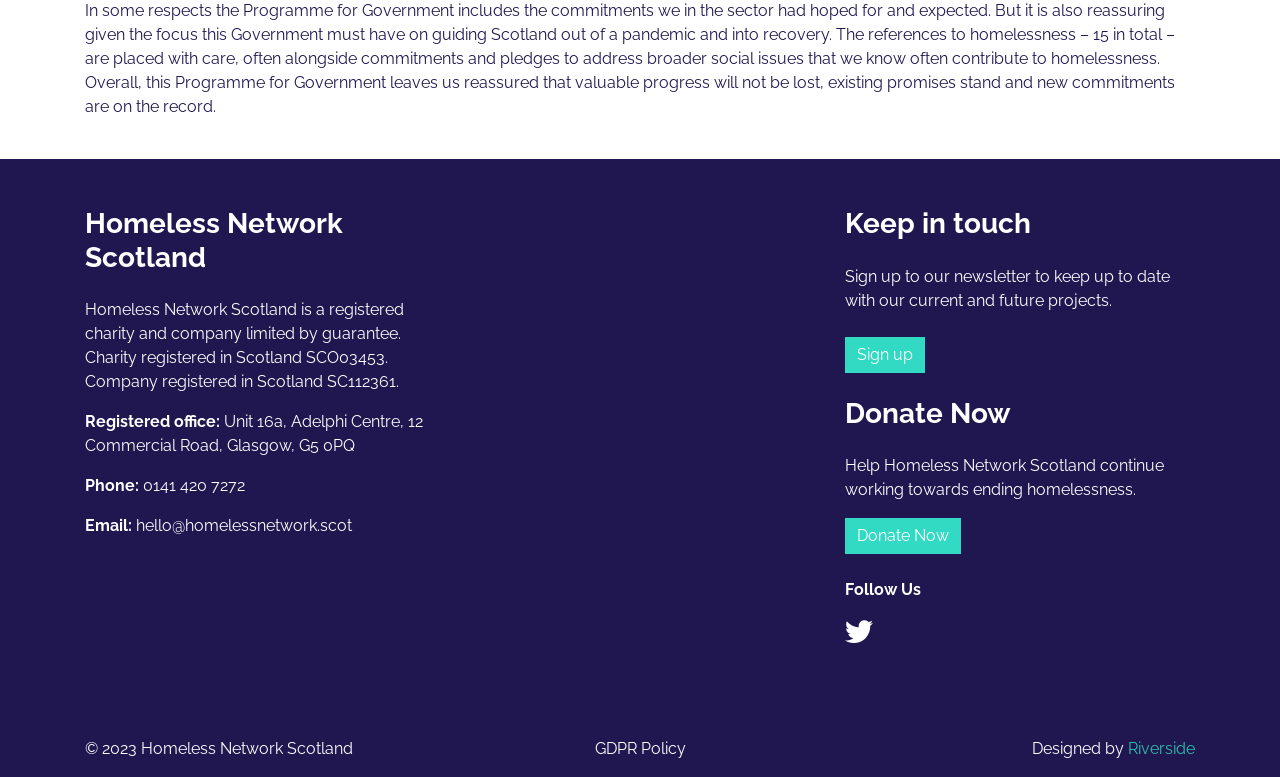How can I keep in touch with the charity?
Please craft a detailed and exhaustive response to the question.

The webpage provides an option to 'Sign up' to the newsletter, which is located below the 'Keep in touch' heading, indicating that this is a way to keep up to date with the charity's current and future projects.